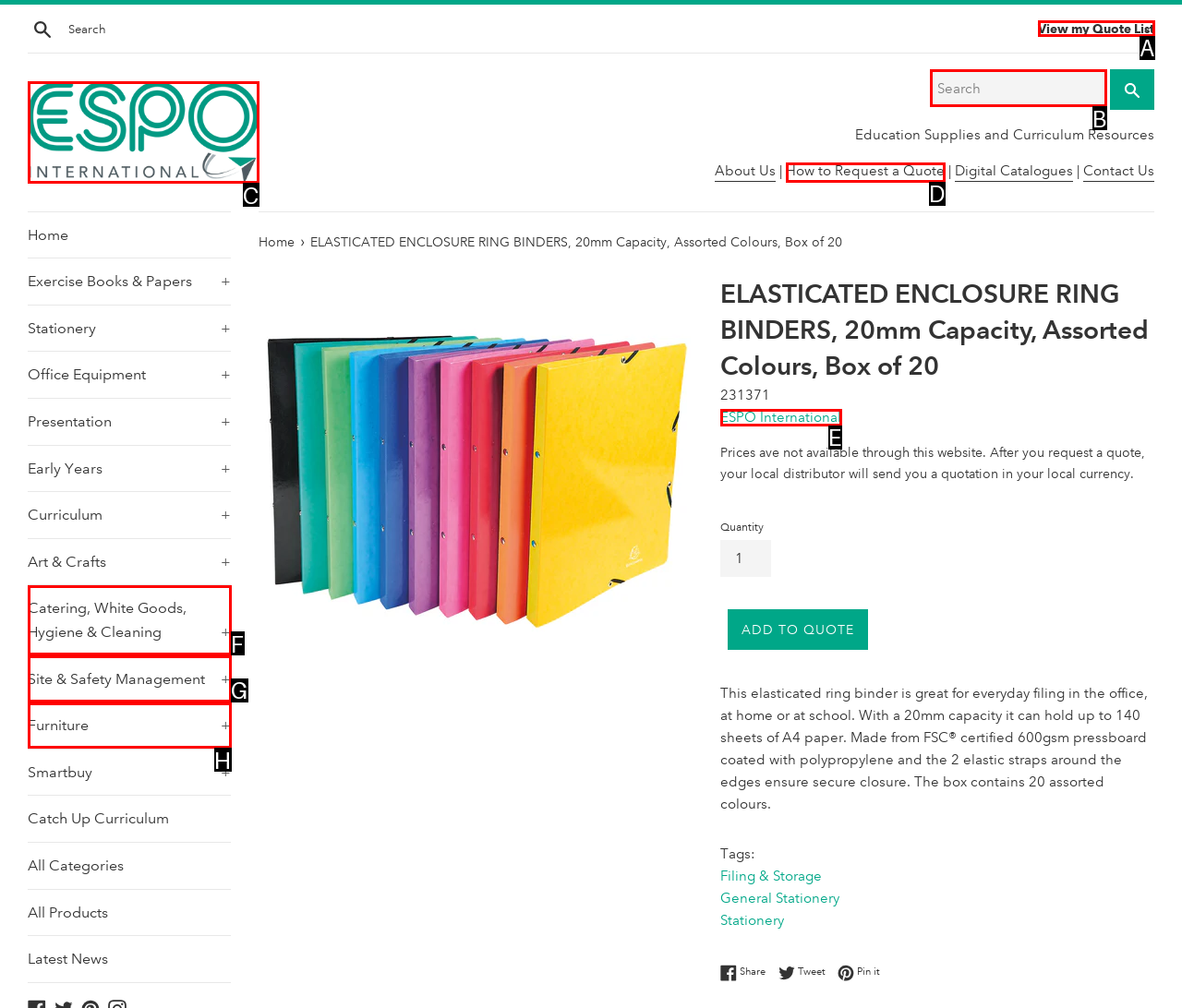Indicate the HTML element that should be clicked to perform the task: Search for specific items Reply with the letter corresponding to the chosen option.

B